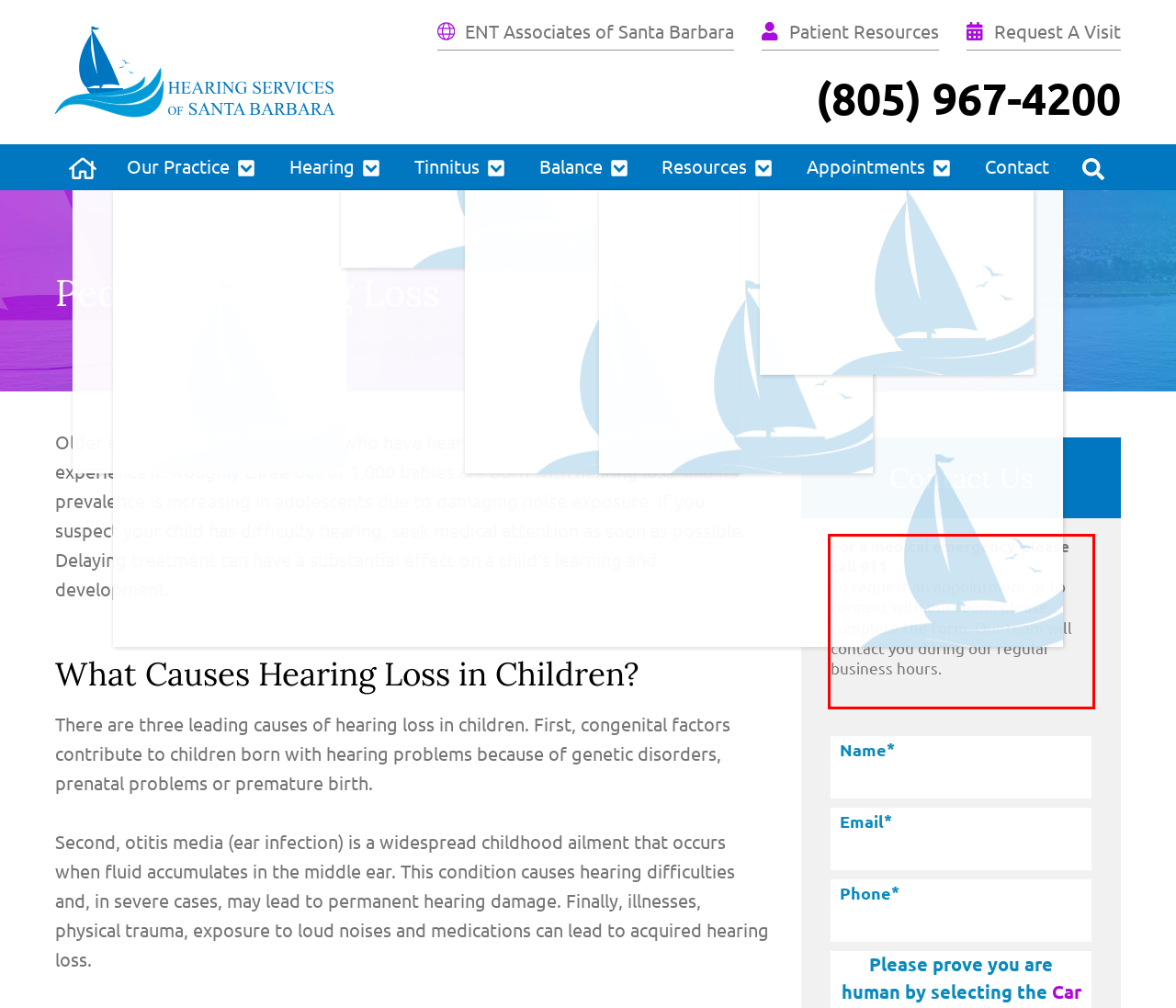Analyze the screenshot of a webpage where a red rectangle is bounding a UI element. Extract and generate the text content within this red bounding box.

For a medical emergency, please call 911 To request an appointment or to connect with our team, please complete the form. Our team will contact you during our regular business hours.